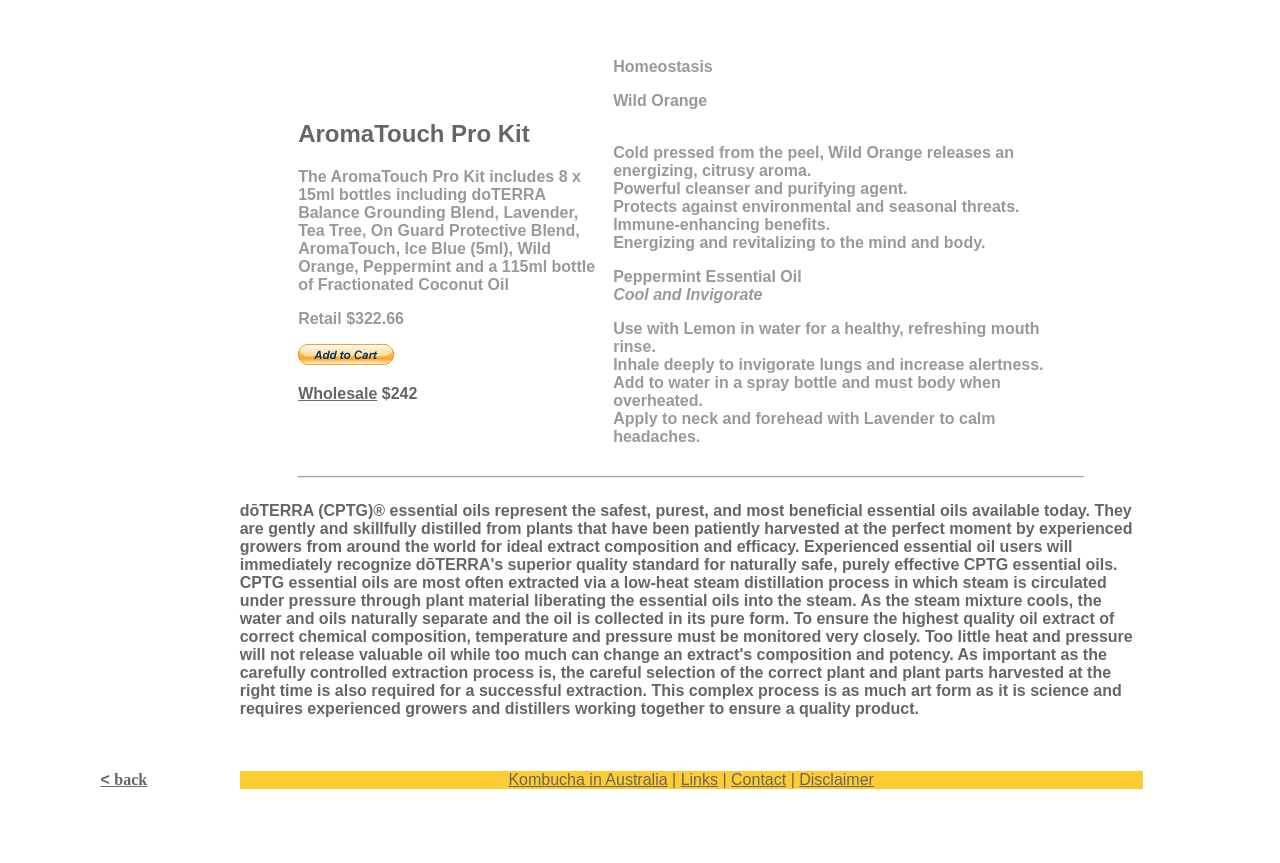Identify the bounding box coordinates of the element that should be clicked to fulfill this task: "Read about Peppermint Essential Oil". The coordinates should be provided as four float numbers between 0 and 1, i.e., [left, top, right, bottom].

[0.479, 0.31, 0.626, 0.33]